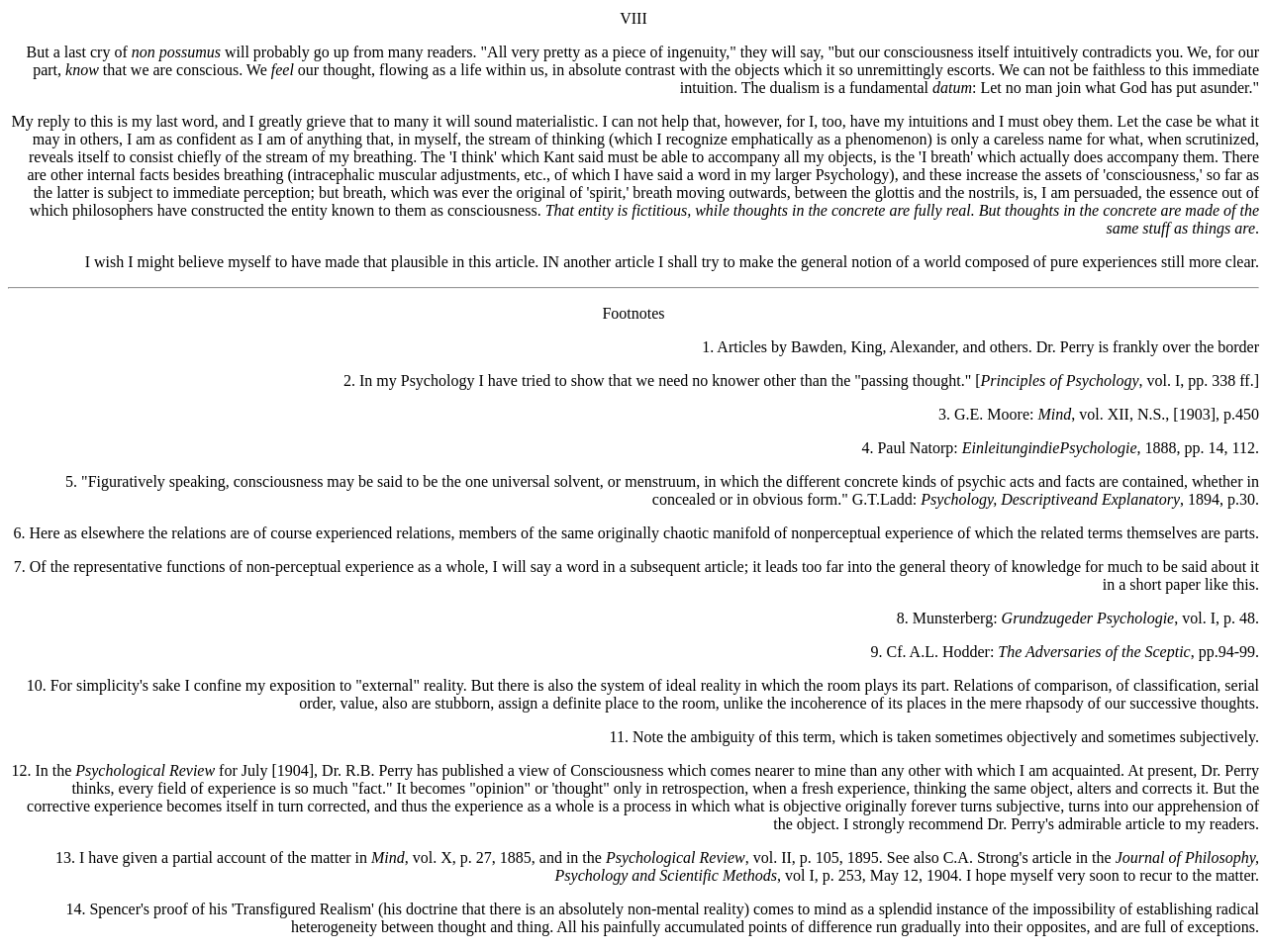Provide the bounding box coordinates of the HTML element this sentence describes: "9. Cf. A.L. Hodder:". The bounding box coordinates consist of four float numbers between 0 and 1, i.e., [left, top, right, bottom].

[0.687, 0.676, 0.788, 0.693]